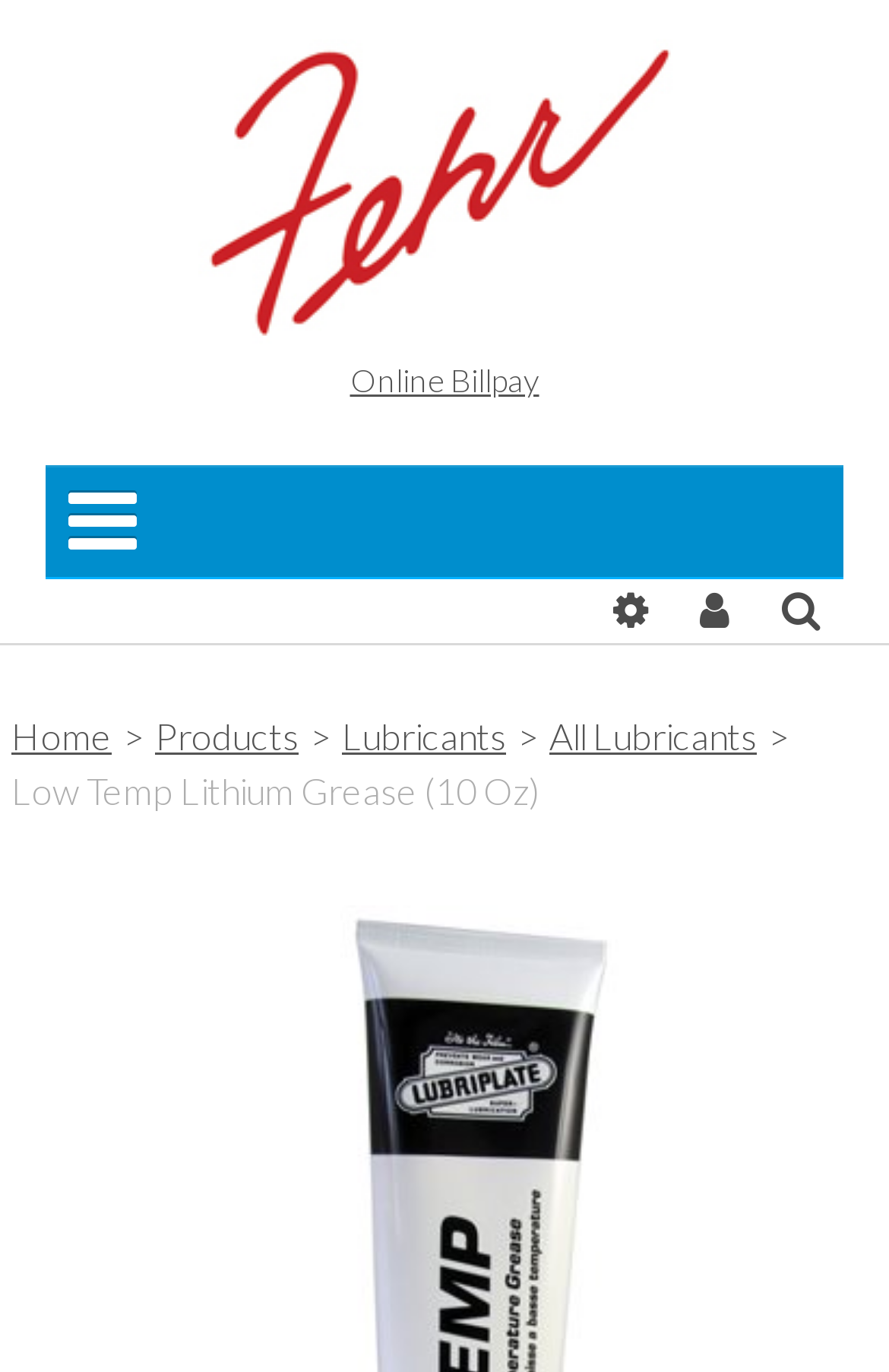Please specify the bounding box coordinates of the clickable region necessary for completing the following instruction: "pay bills online". The coordinates must consist of four float numbers between 0 and 1, i.e., [left, top, right, bottom].

[0.394, 0.263, 0.606, 0.291]